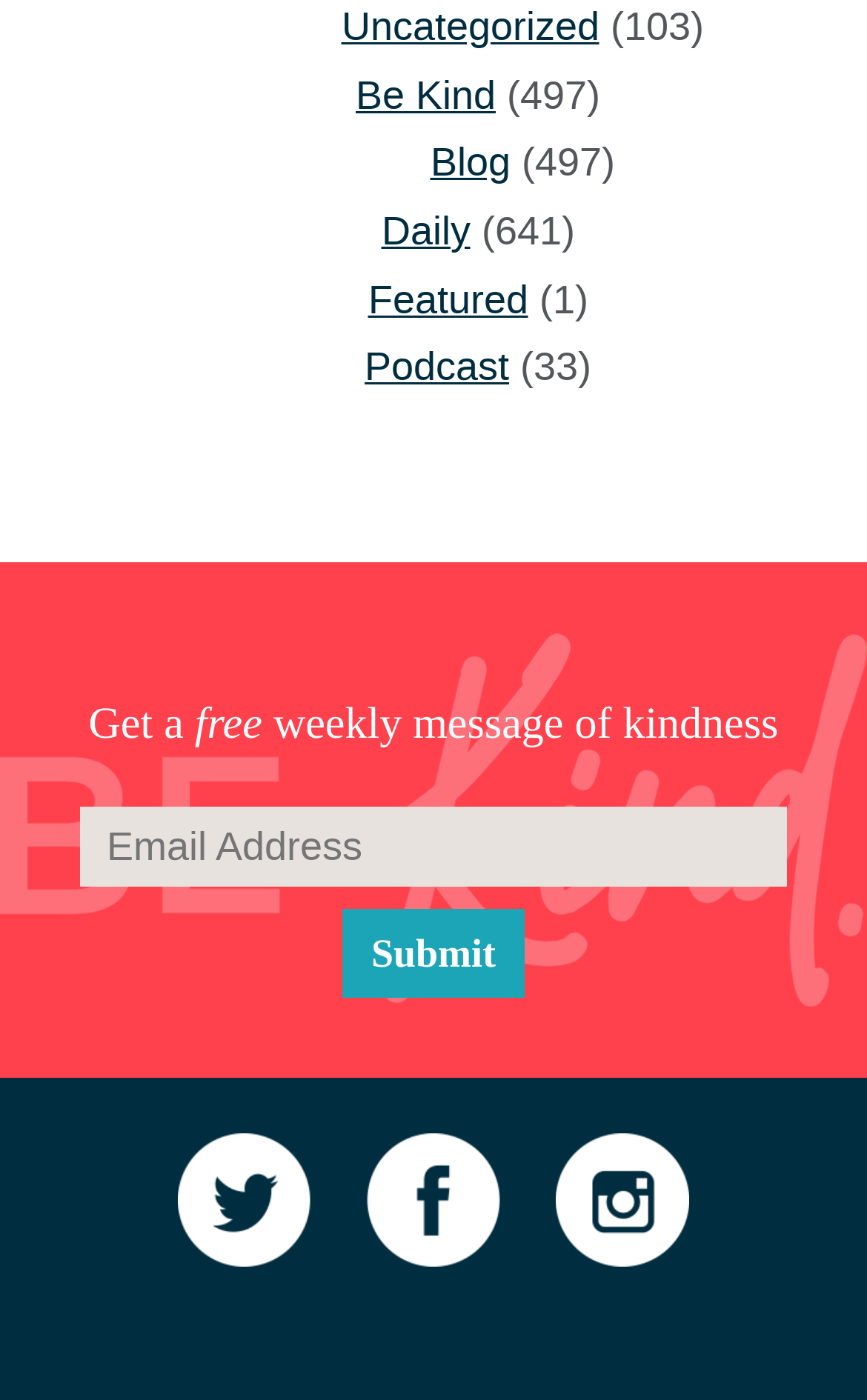Give a one-word or phrase response to the following question: What is the tone of the text 'Get a free weekly message of kindness'?

Inviting